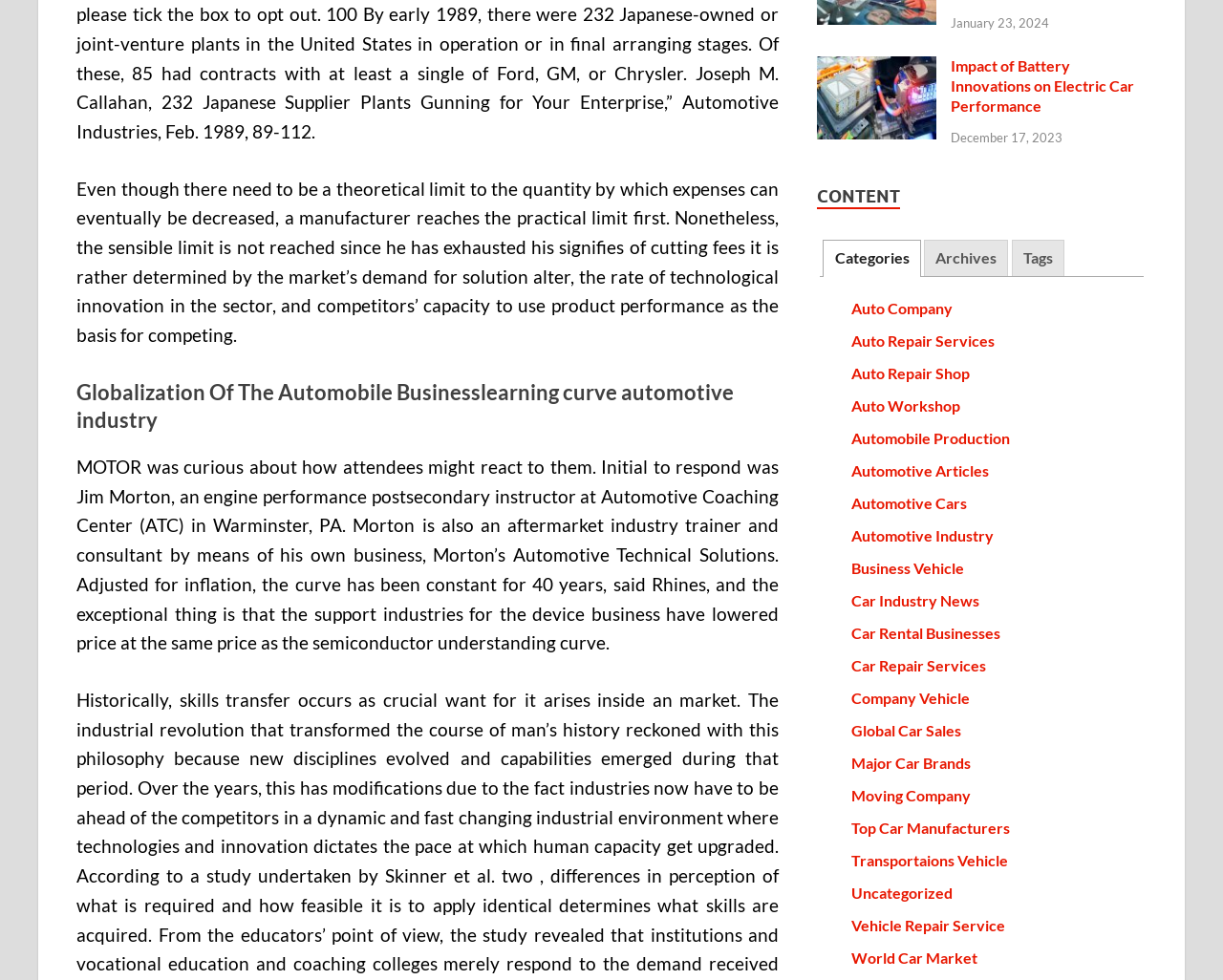What is the date of the first article?
Please utilize the information in the image to give a detailed response to the question.

I found the first article's date by looking at the time element with the text 'January 23, 2024'.